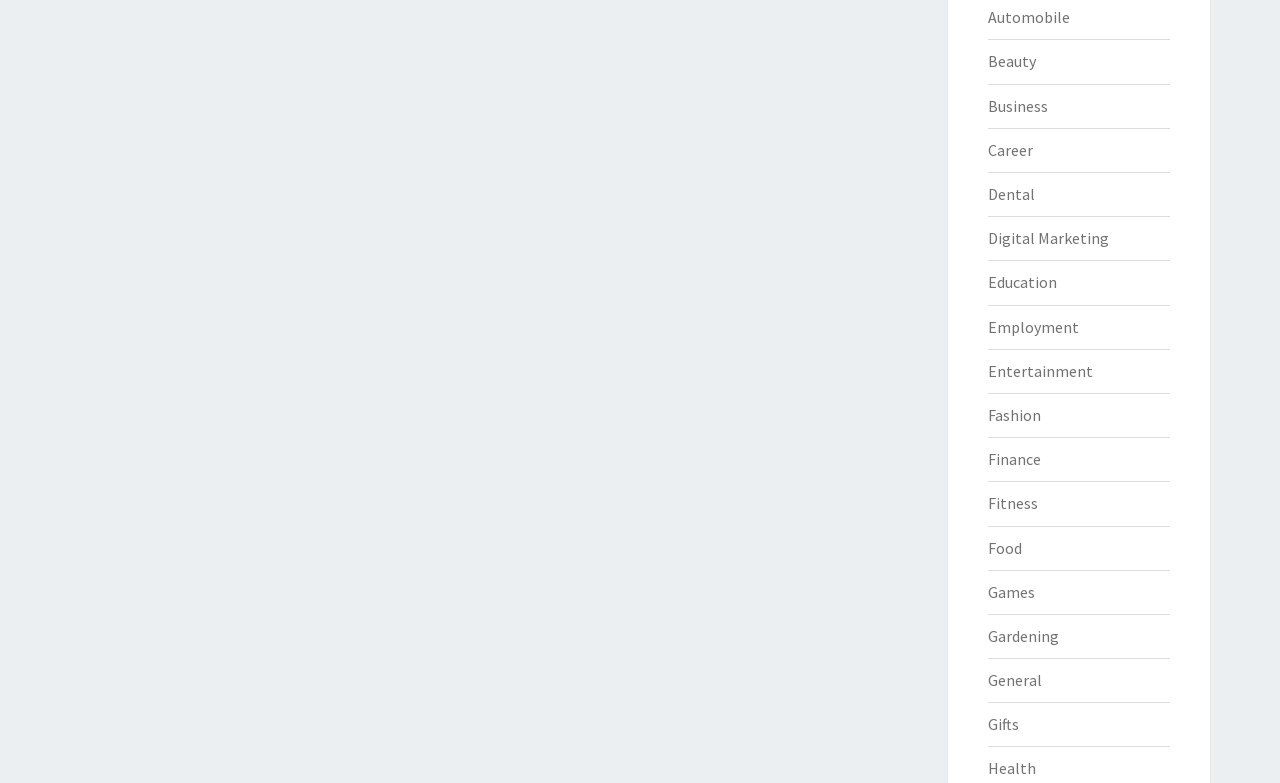Pinpoint the bounding box coordinates of the area that should be clicked to complete the following instruction: "Explore Fitness". The coordinates must be given as four float numbers between 0 and 1, i.e., [left, top, right, bottom].

[0.771, 0.63, 0.811, 0.656]